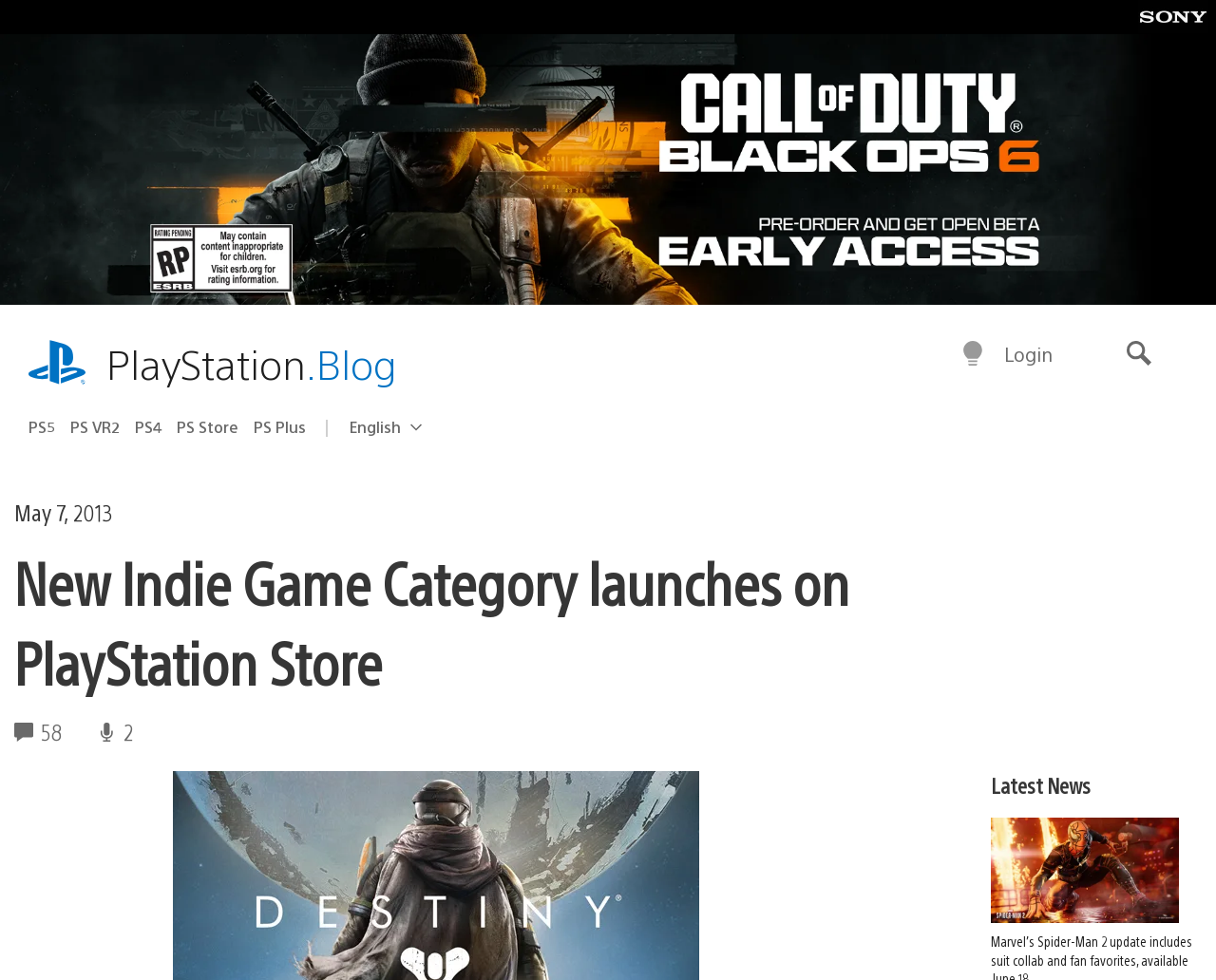What is the date of this post?
Answer the question with as much detail as you can, using the image as a reference.

I determined the answer by looking at the time element with the text 'May 7, 2013', which indicates the date of this post.